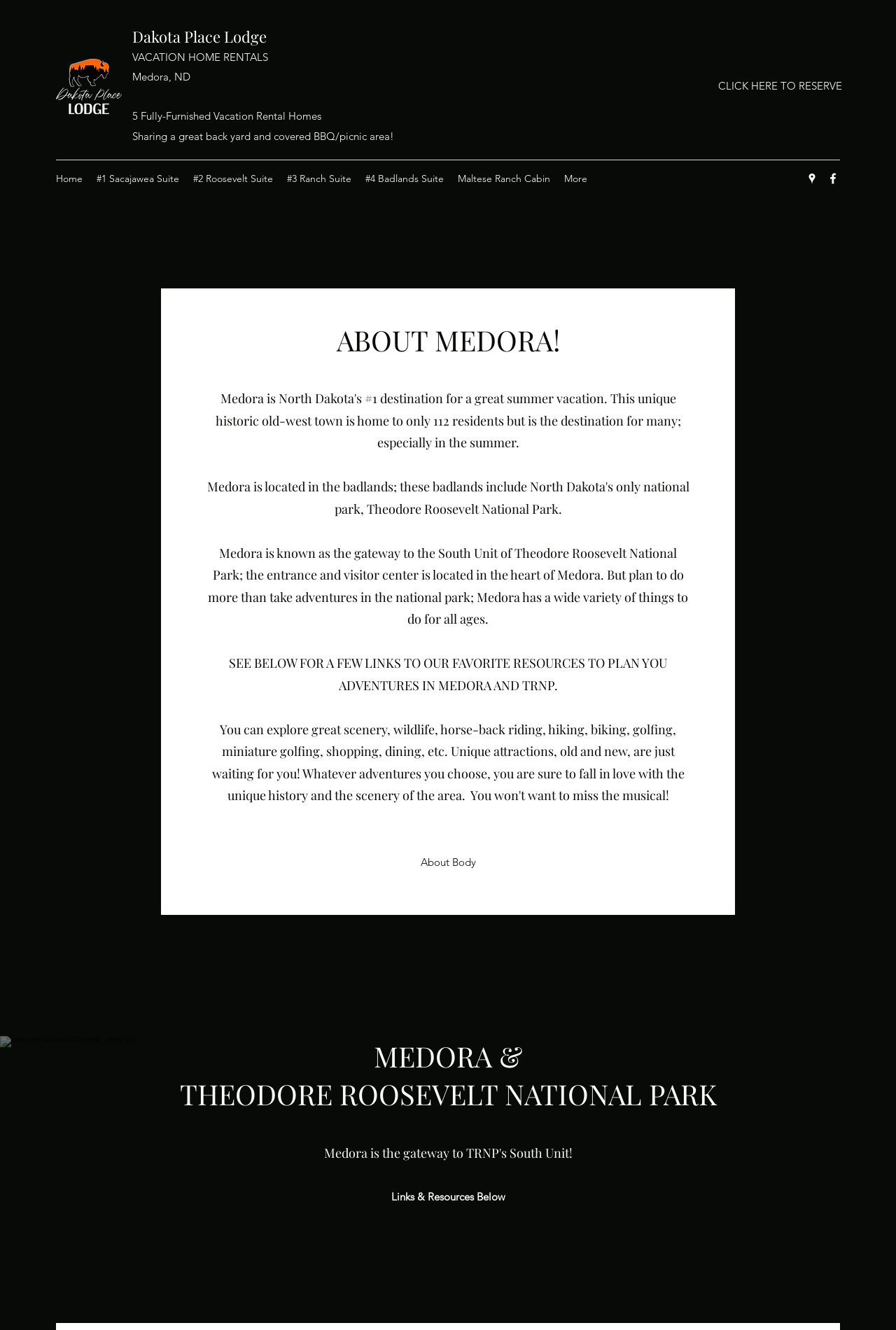Generate a thorough caption detailing the webpage content.

The webpage is about Medora, a historic old-west town in North Dakota, and Dakota Place Lodge, a vacation rental home. At the top-left corner, there is a small image, Picture1.png. Next to it, there are several lines of text, including the title "Dakota Place Lodge", "VACATION HOME RENTALS", "Medora, ND", and a description of the vacation rental homes. 

On the right side of the top section, there is a call-to-action link "CLICK HERE TO RESERVE". Below the top section, there is a navigation menu with links to different parts of the website, including "Home", several suite options, and "Maltese Ranch Cabin". 

To the right of the navigation menu, there is a social bar with links to Google Places and Facebook, each accompanied by an image. 

The main content of the webpage is divided into two sections. The first section has a heading "ABOUT MEDORA!" and provides an introduction to Medora, describing it as the gateway to the South Unit of Theodore Roosevelt National Park. The text also mentions that Medora has a wide variety of things to do for all ages. 

Below the introduction, there is a section with a heading "MEDORA & THEODORE ROOSEVELT NATIONAL PARK" and a subheading "Links & Resources Below". This section appears to provide more information about Medora and the national park, but the specific content is not described. 

At the bottom of the page, there is an image of the badlands with buffalo. Throughout the webpage, there are several regions and headings that provide a structure to the content, but their specific purposes are not clear.